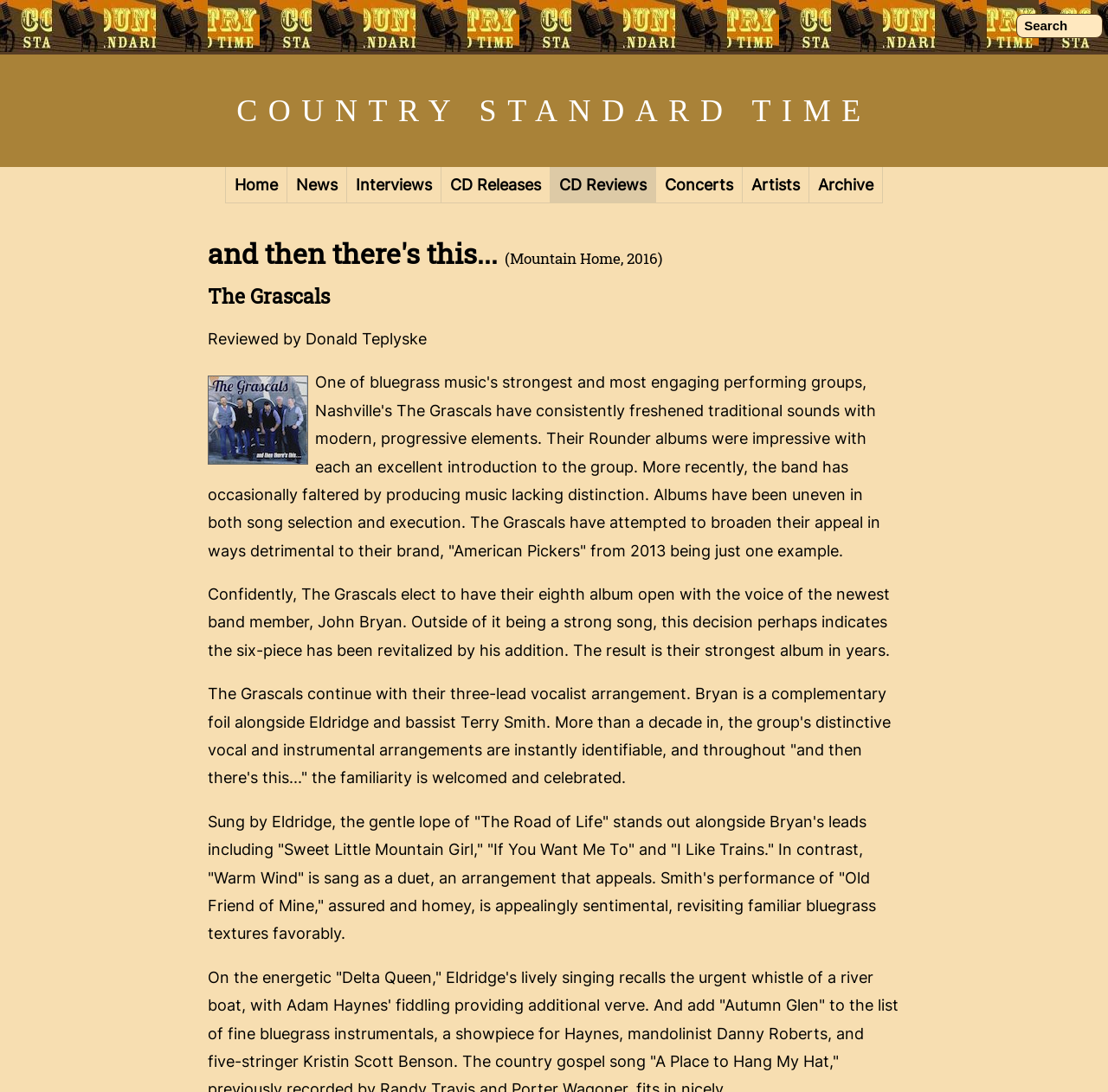Extract the main title from the webpage and generate its text.

and then there's this... (Mountain Home, 2016)